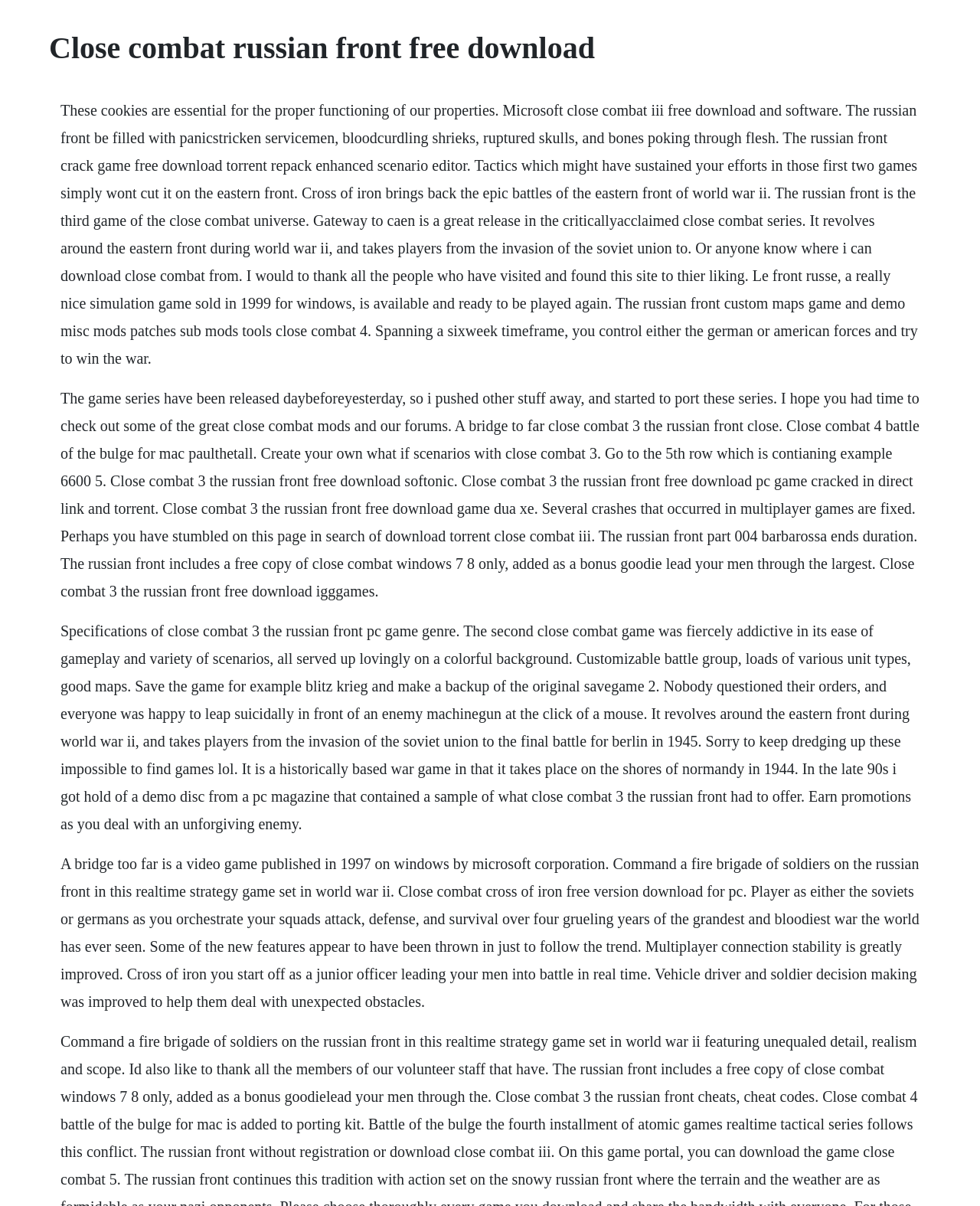Identify the main heading of the webpage and provide its text content.

Close combat russian front free download